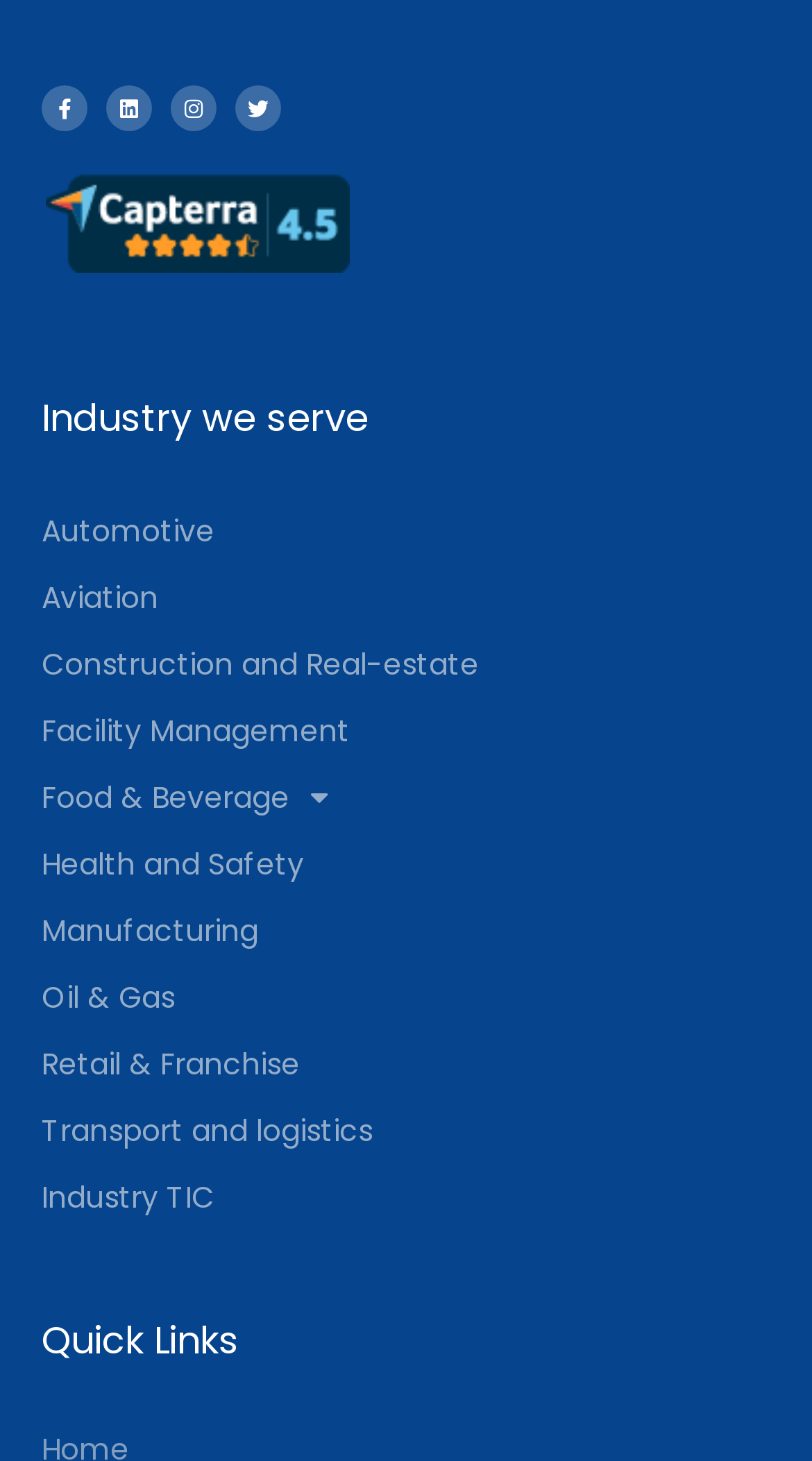Please identify the coordinates of the bounding box for the clickable region that will accomplish this instruction: "Explore Automotive industry".

[0.051, 0.341, 0.949, 0.387]